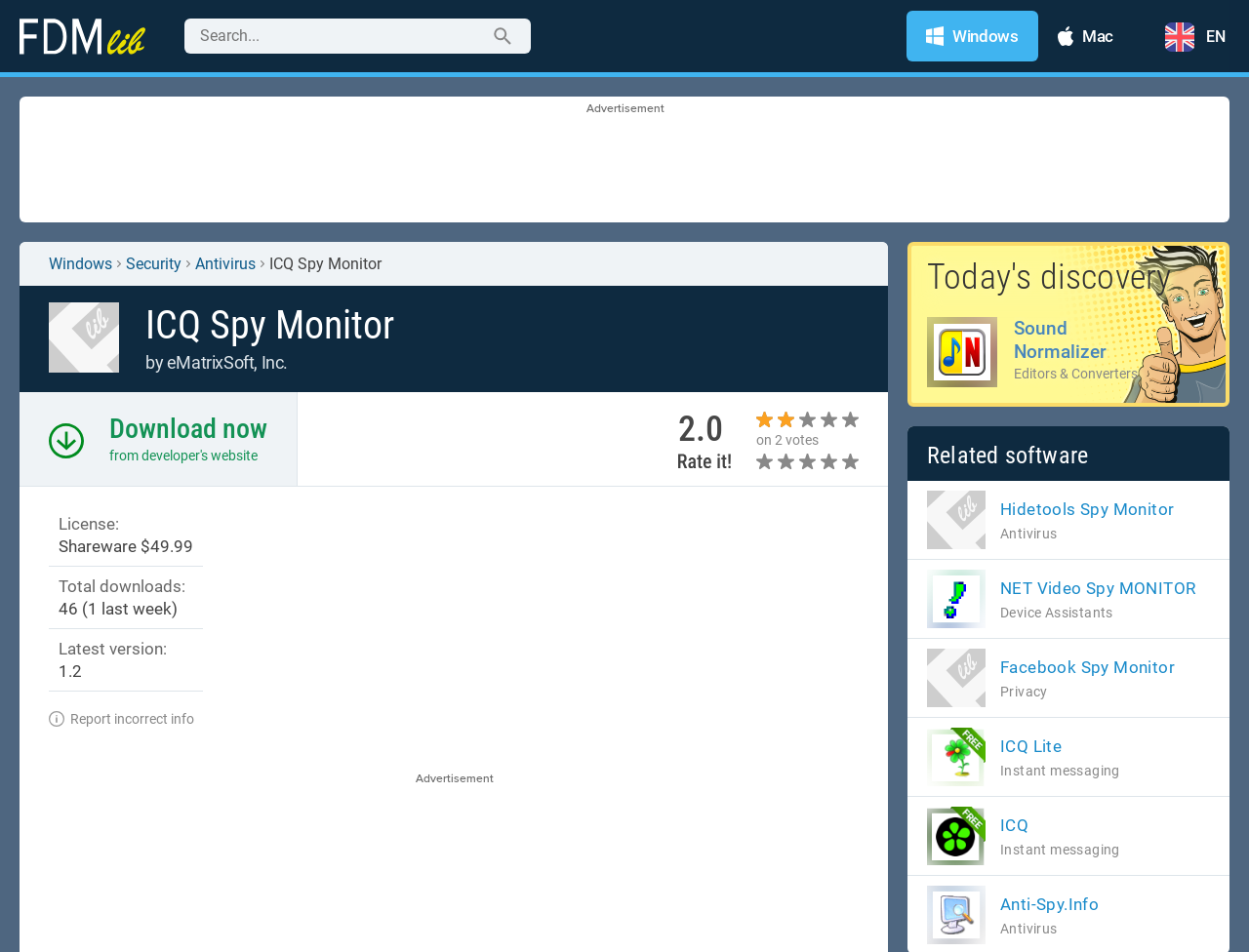Find the bounding box coordinates of the element you need to click on to perform this action: 'Download ICQ Spy Monitor'. The coordinates should be represented by four float values between 0 and 1, in the format [left, top, right, bottom].

[0.088, 0.433, 0.214, 0.467]